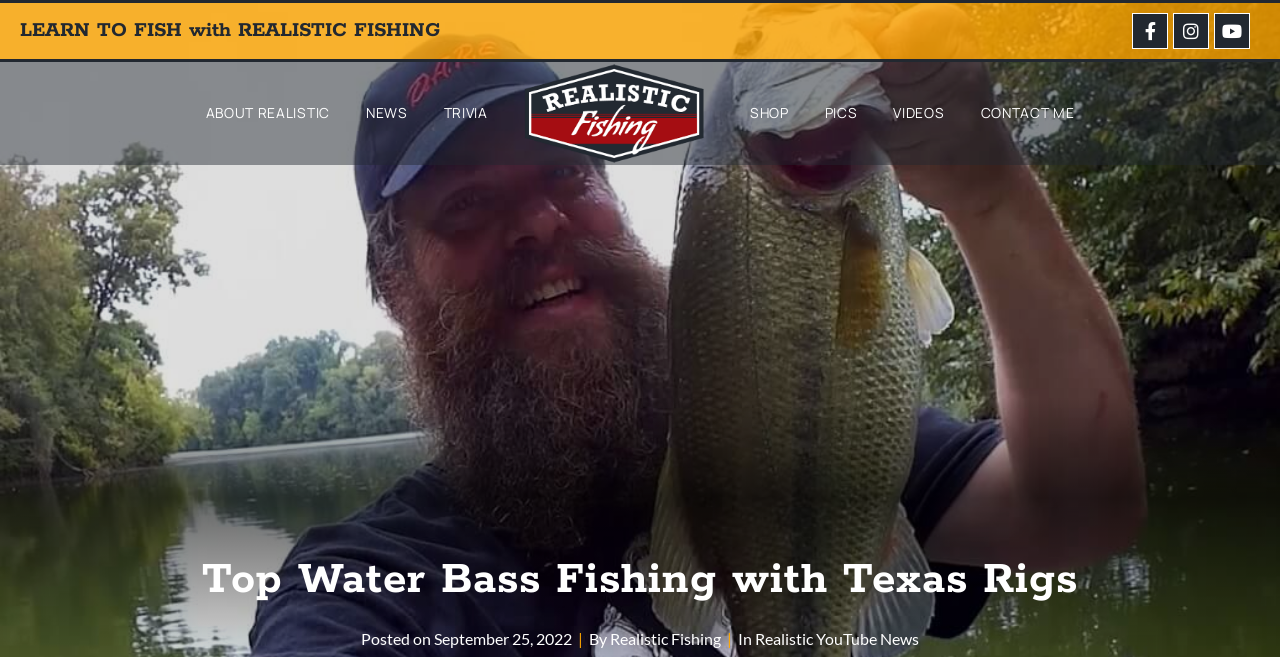Using the details from the image, please elaborate on the following question: What is the date of the post?

I found the answer by looking at the text 'September 25, 2022' which is located below the heading 'Top Water Bass Fishing with Texas Rigs' and next to the text 'Posted on'.